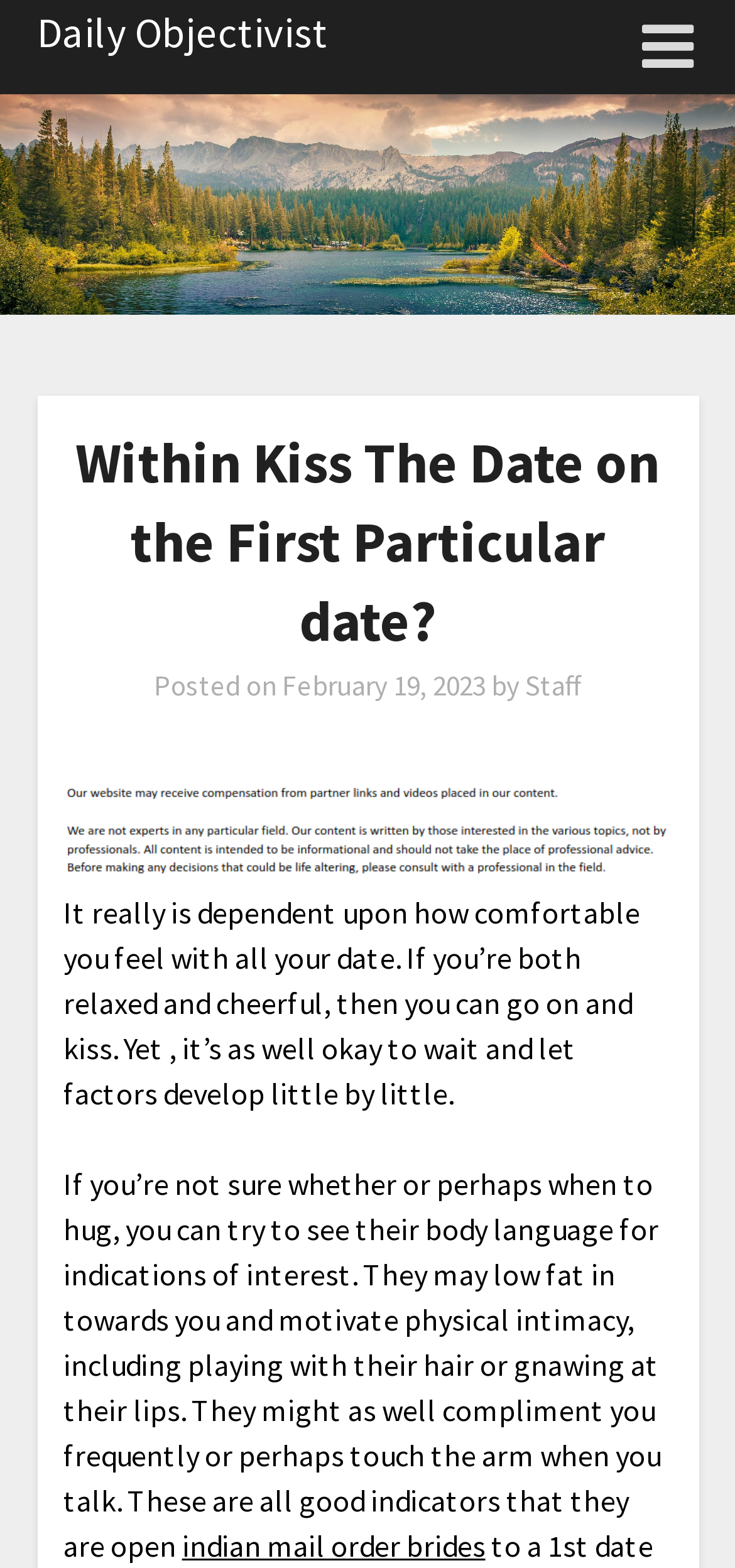Elaborate on the webpage's design and content in a detailed caption.

The webpage is an article titled "Within Kiss The Date on the First Particular date?" from the Daily Objectivist. At the top left, there is a logo image of the Daily Objectivist, and next to it, a link to the website's homepage. On the top right, there is a hamburger menu icon. 

Below the logo, there is a header section that contains the article title, "Within Kiss The Date on the First Particular date?", in a large font size. The article's metadata is displayed below the title, including the posting date, "February 19, 2023", and the author, "Staff". 

The main content of the article is divided into two paragraphs. The first paragraph discusses the comfort level of going on a date and deciding whether to kiss or not. The second paragraph provides tips on how to read body language to determine if the other person is interested in physical intimacy. 

There is an image in the middle of the article, but it does not have a descriptive text. At the very bottom of the page, there is a link to "indian mail order brides", which seems out of context with the rest of the article.